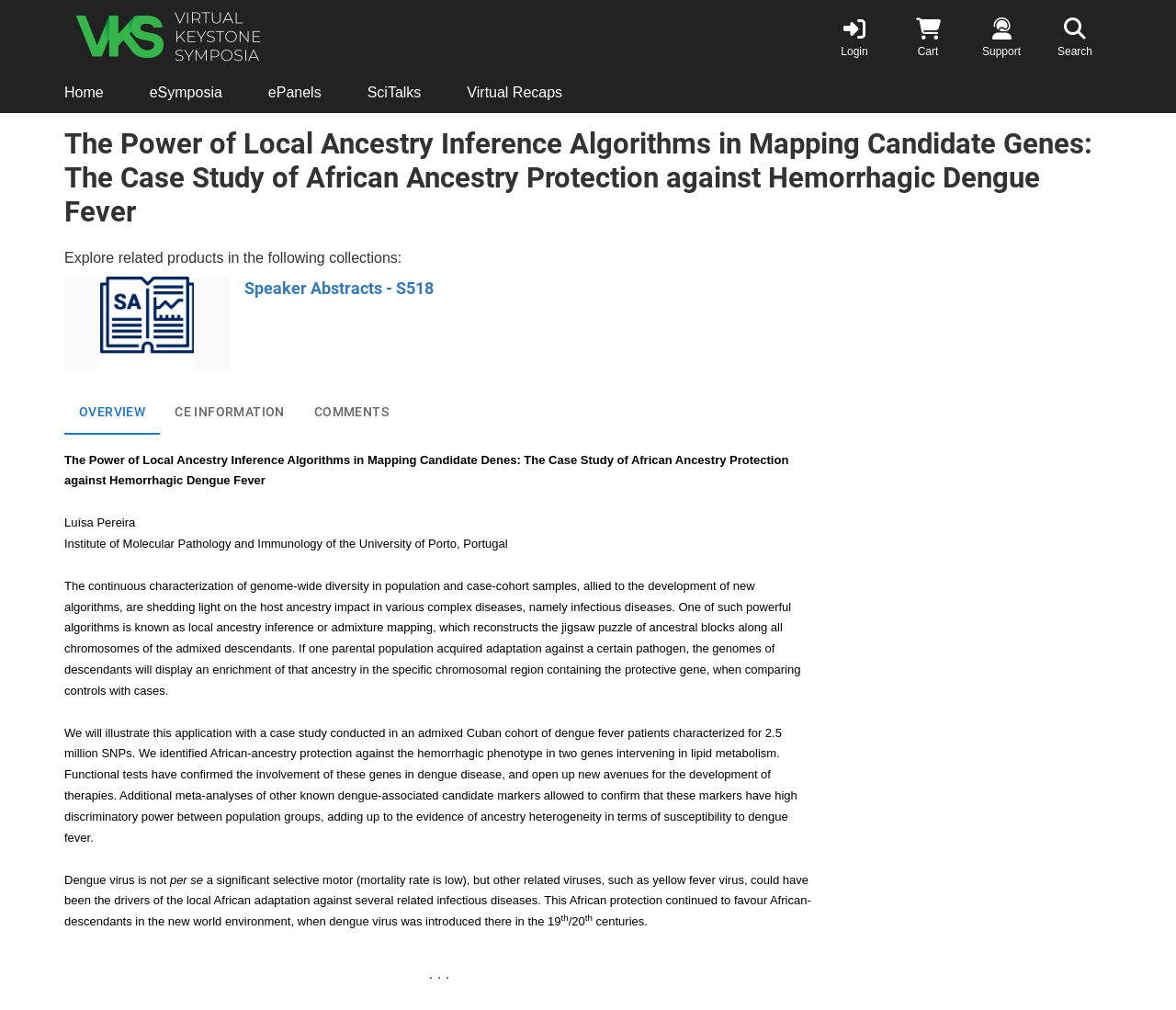Produce an extensive caption that describes everything on the webpage.

This webpage is about a scientific study on the power of local ancestry inference algorithms in mapping candidate genes, specifically focusing on African ancestry protection against hemorrhagic dengue fever. 

At the top of the page, there is a header section with a logo of Keystone Symposia on the left, followed by a login button, a cart button, and a support button on the right. Below the header, there is a horizontal menu bar with five menu items: Home, eSymposia, ePanels, SciTalks, and Virtual Recaps.

The main content of the page is divided into several sections. The first section has a heading that matches the title of the webpage, followed by a brief introduction to the study. Below the introduction, there is a link to a related product, Speaker Abstracts - S518, with a thumbnail image.

The next section has a tab list with three tabs: OVERVIEW, CE INFORMATION, and COMMENTS. The OVERVIEW tab is selected by default. 

Below the tab list, there is a section with the title of the study again, followed by the author's name, Luísa Pereira, and her affiliation, Institute of Molecular Pathology and Immunology of the University of Porto, Portugal. 

The main content of the study is presented in a series of paragraphs, which describe the application of local ancestry inference algorithms in identifying African-ancestry protection against hemorrhagic dengue fever. The text explains how the algorithms work and presents a case study conducted in an admixed Cuban cohort of dengue fever patients. The study found that African ancestry is protective against the hemorrhagic phenotype in two genes intervening in lipid metabolism.